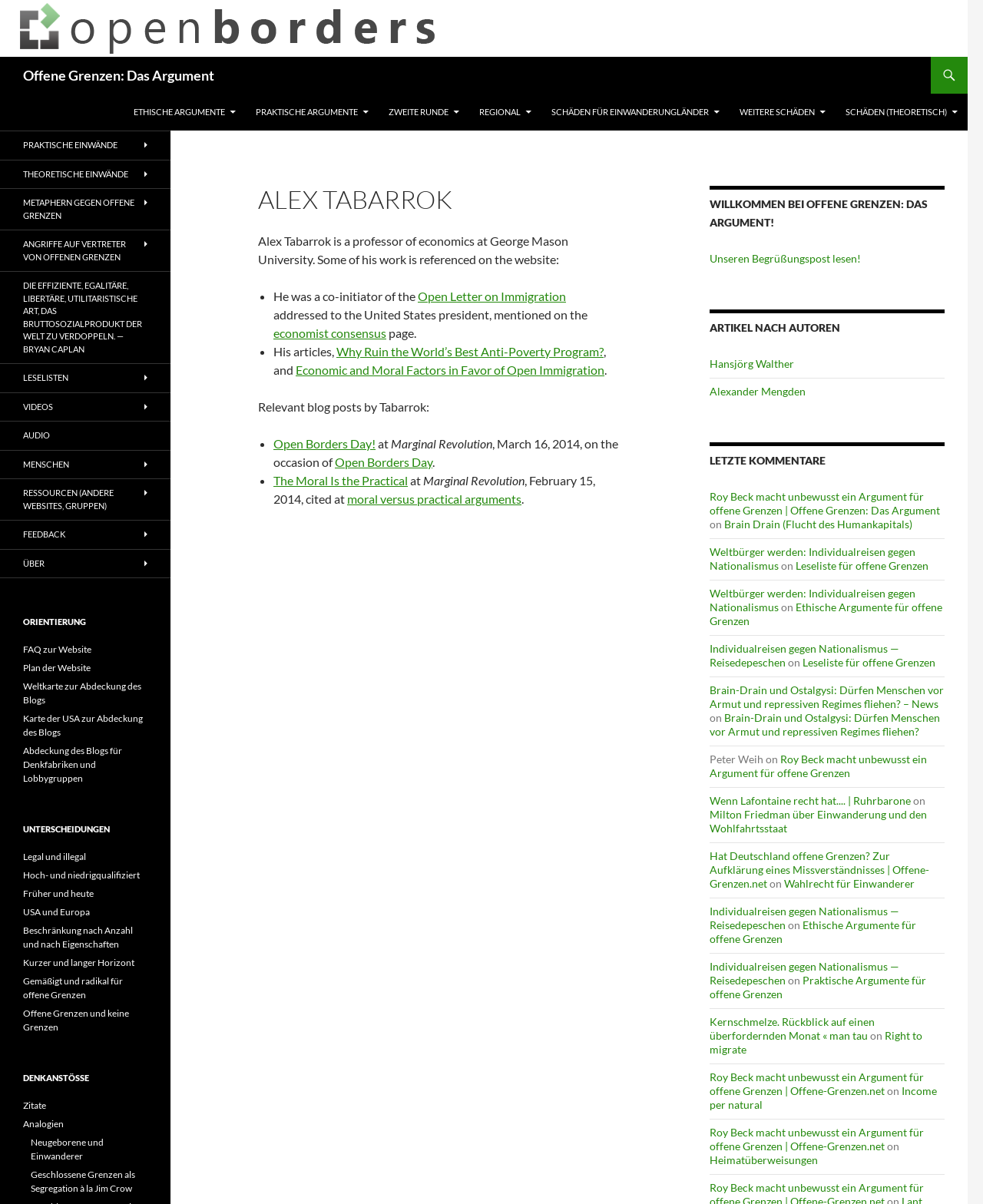Can you identify the bounding box coordinates of the clickable region needed to carry out this instruction: 'Visit the page 'Offene Grenzen: Das Argument''? The coordinates should be four float numbers within the range of 0 to 1, stated as [left, top, right, bottom].

[0.023, 0.047, 0.218, 0.078]